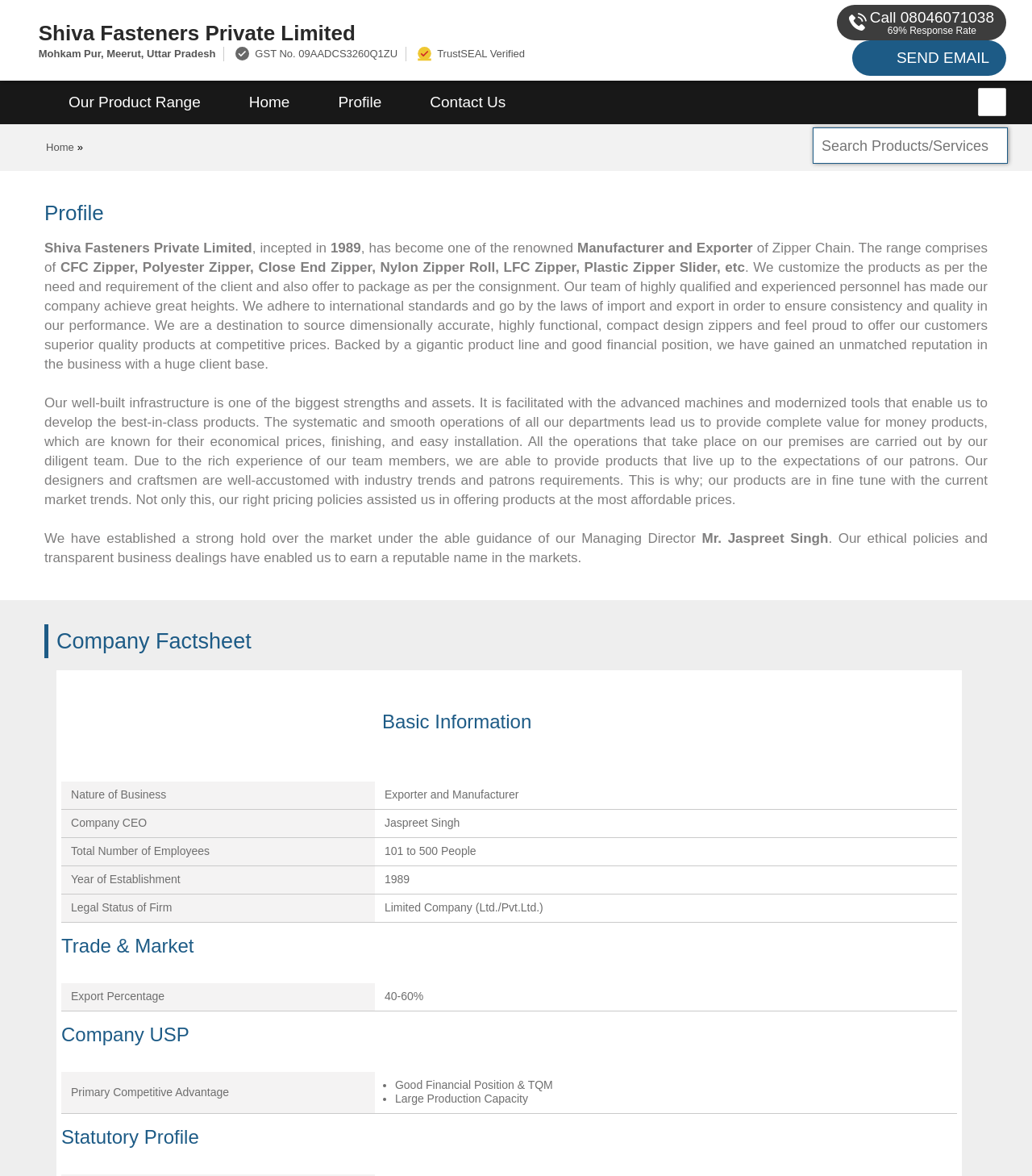Identify the bounding box coordinates of the clickable section necessary to follow the following instruction: "Click on the 'Contact Us' link". The coordinates should be presented as four float numbers from 0 to 1, i.e., [left, top, right, bottom].

[0.393, 0.069, 0.513, 0.106]